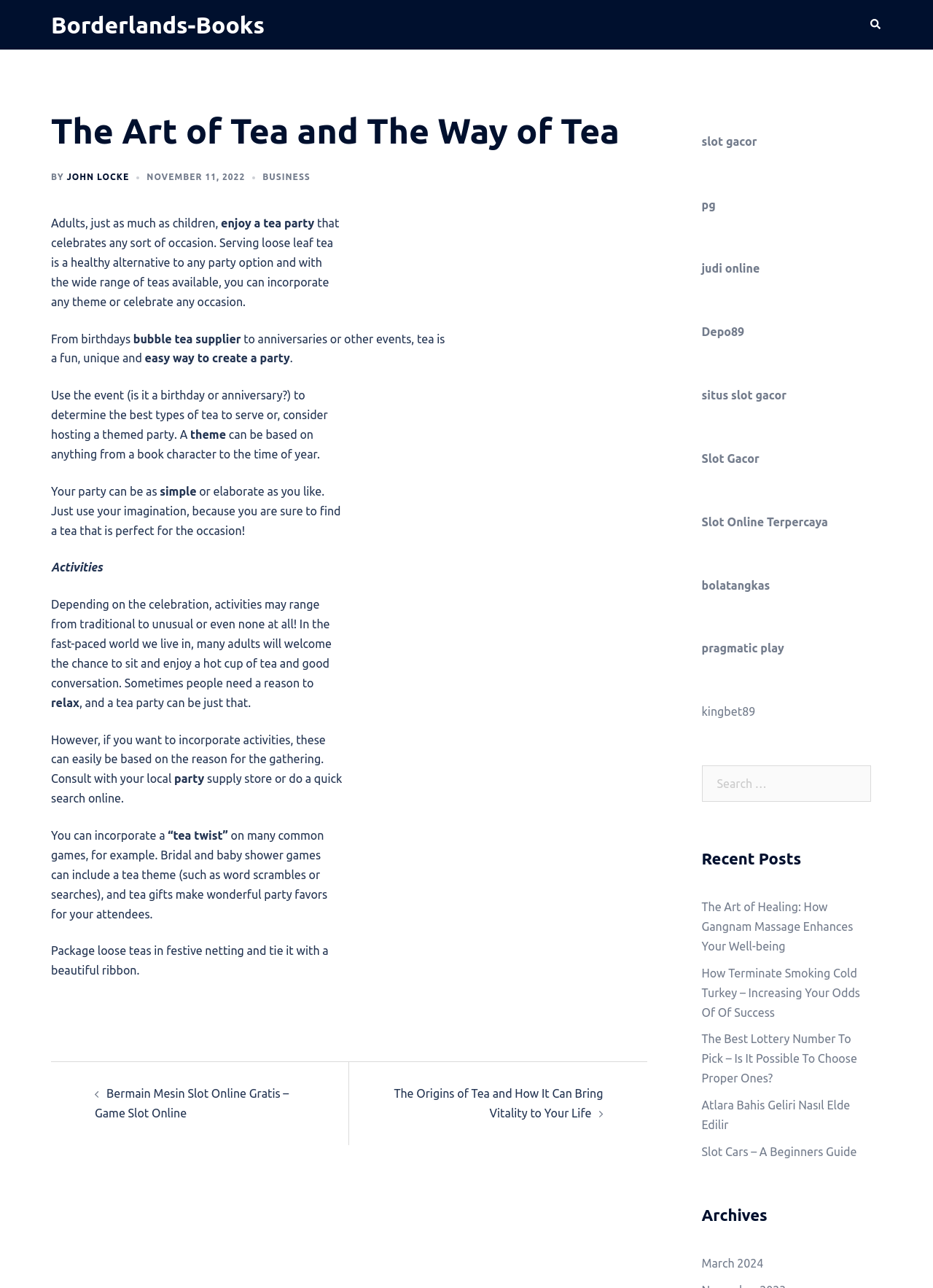Find and indicate the bounding box coordinates of the region you should select to follow the given instruction: "Leave a comment".

None